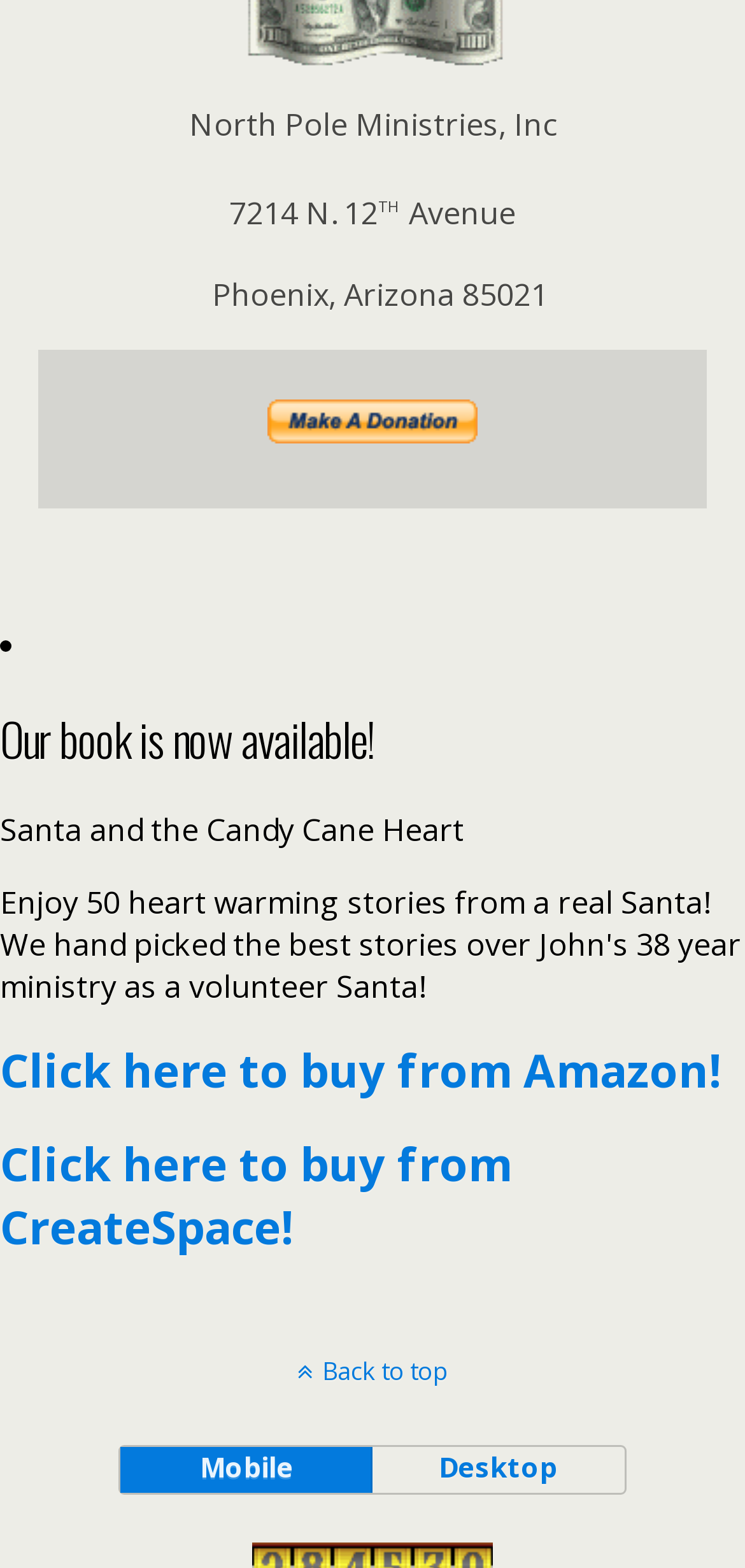Please look at the image and answer the question with a detailed explanation: What are the two layout options?

At the bottom of the webpage, there are two buttons, 'Mobile' and 'Desktop', which suggests that the webpage has two layout options.